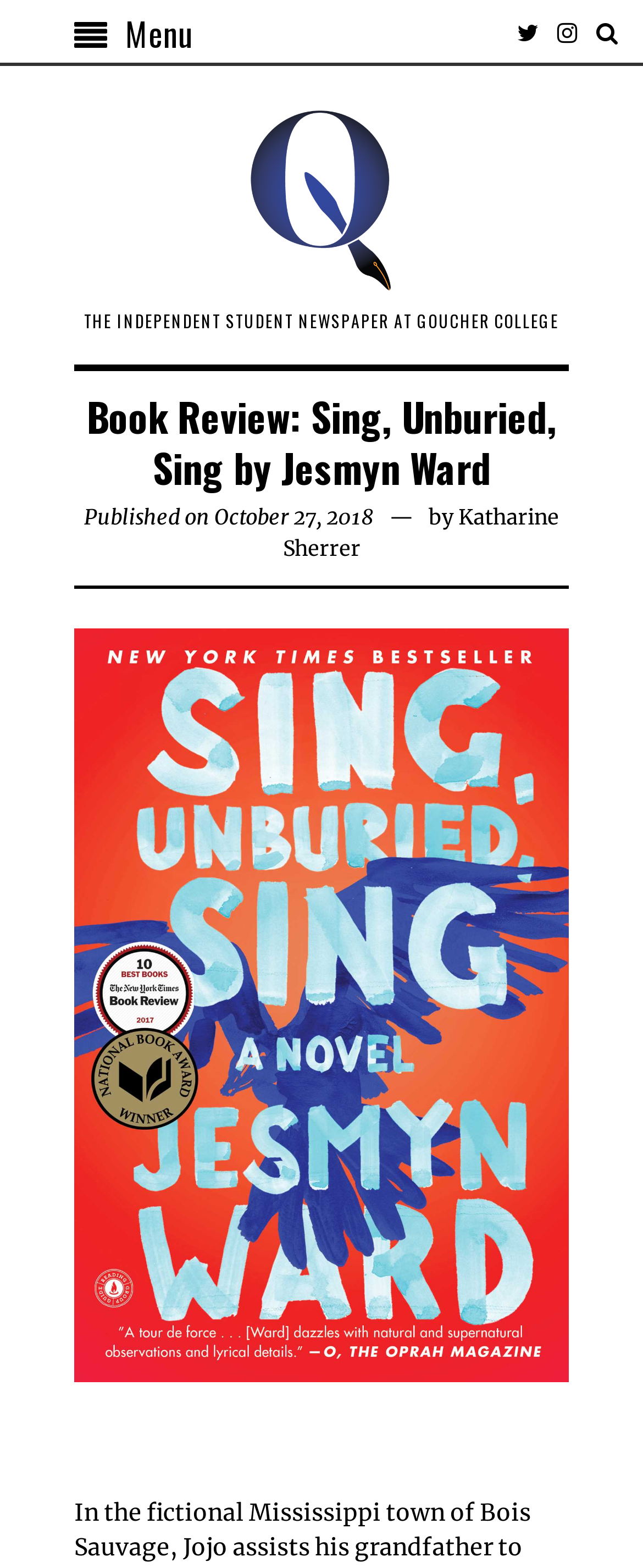What is the logo of the newspaper?
Examine the screenshot and reply with a single word or phrase.

Logo